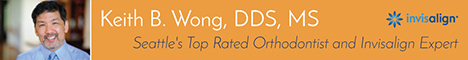What is the color of the background in the banner?
From the screenshot, supply a one-word or short-phrase answer.

Orange